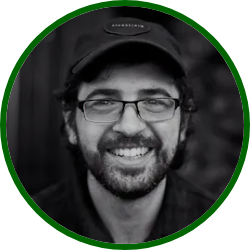Compose a detailed narrative for the image.

The image features a professional portrait of Gabe Koss, a Senior Developer. He is smiling broadly, showcasing a friendly demeanor that reflects his approachable personality. Gabe is wearing a dark cap and glasses, which complement his casual yet professional appearance. The circular framing of the image emphasizes his face, adding a personable touch to his profile. This image is part of a section highlighting the multidisciplinary team at the agency, where Gabe's expertise in full-stack web application development is emphasized. He brings over 13 years of experience, specializing in a variety of technologies including React, Ruby on Rails, Clojure/Ring, and more. This visual representation aligns with the agency's focus on delivering comprehensive development services.